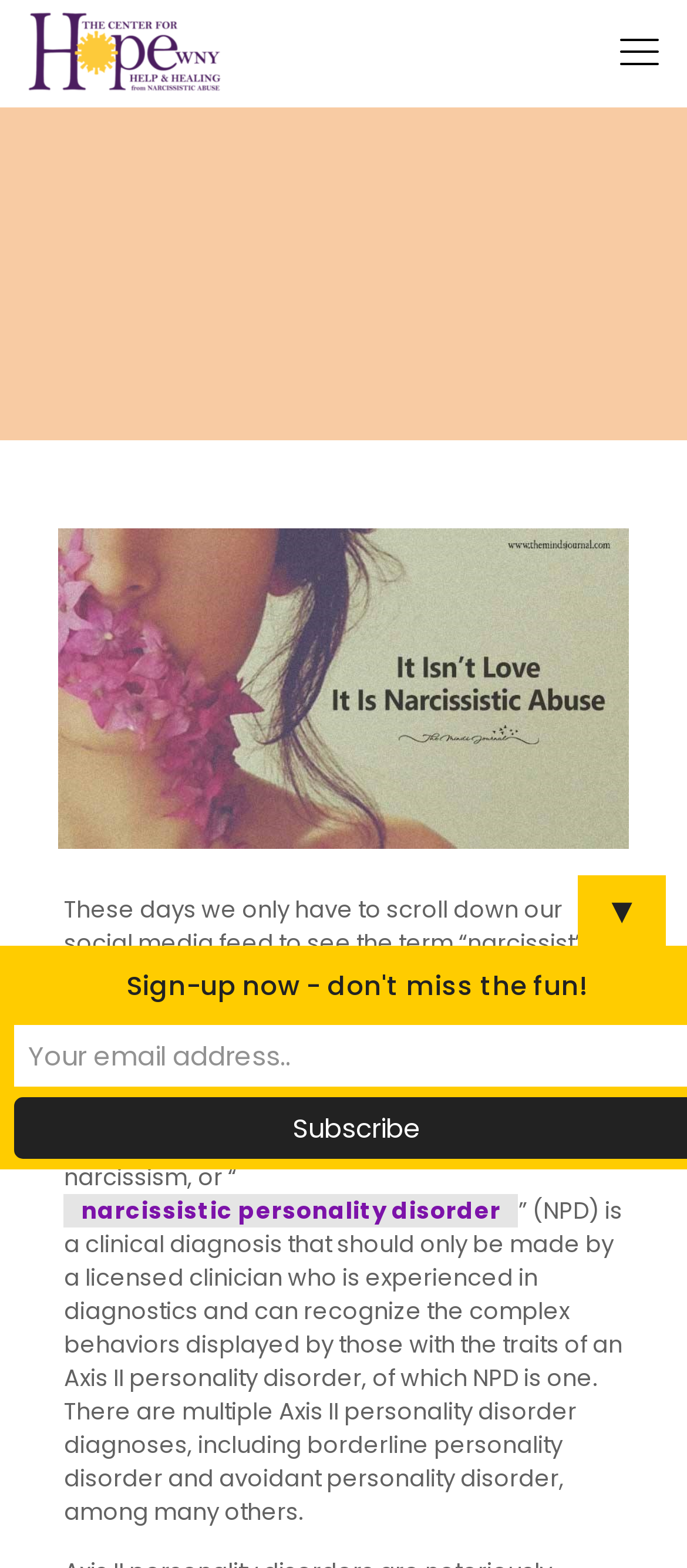What is the purpose of the 'Choose Hope blog'?
Answer with a single word or short phrase according to what you see in the image.

Help and Healing